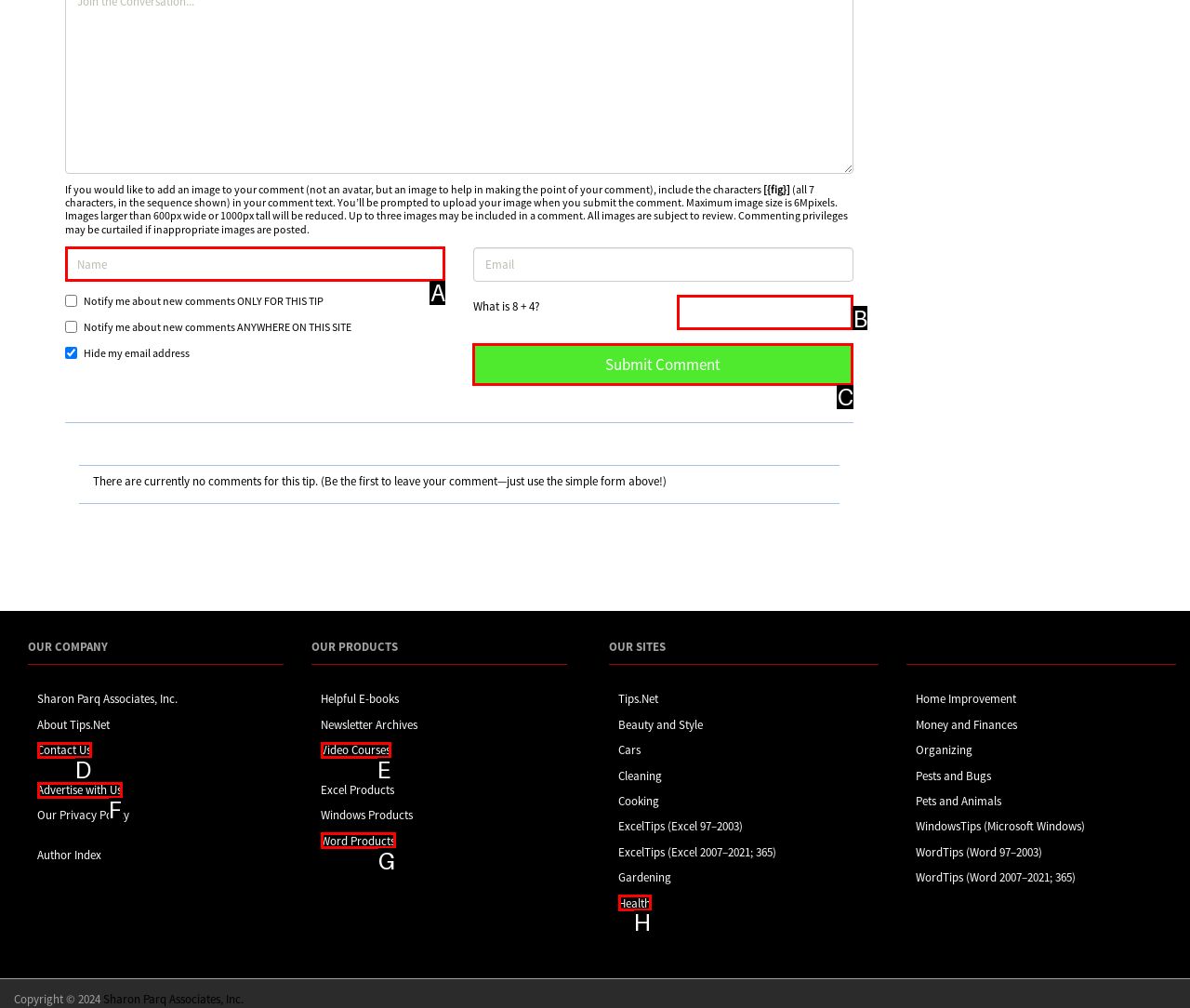Select the proper HTML element to perform the given task: Open the menu Answer with the corresponding letter from the provided choices.

None